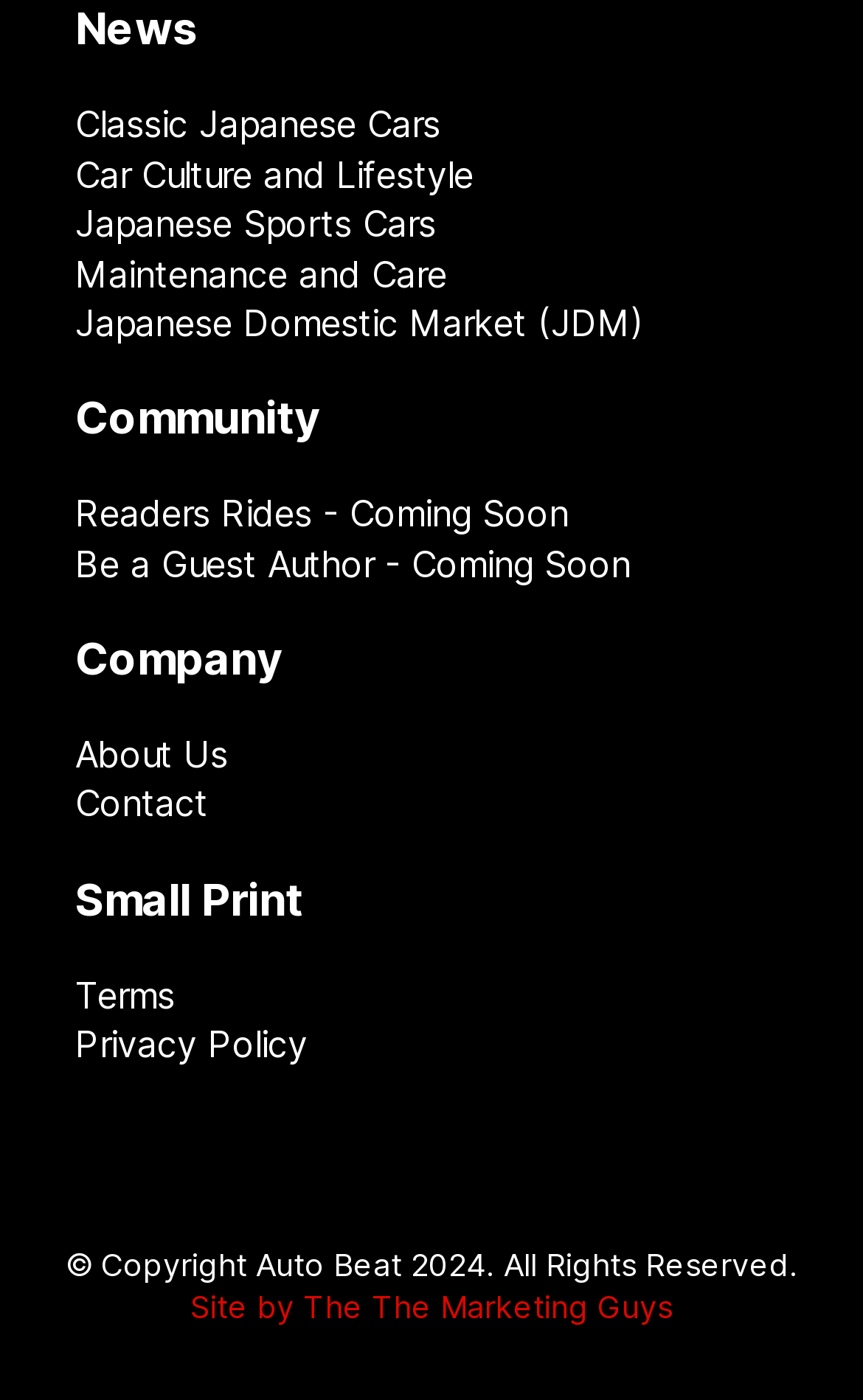From the screenshot, find the bounding box of the UI element matching this description: "Japanese Domestic Market (JDM)". Supply the bounding box coordinates in the form [left, top, right, bottom], each a float between 0 and 1.

[0.087, 0.213, 0.913, 0.248]